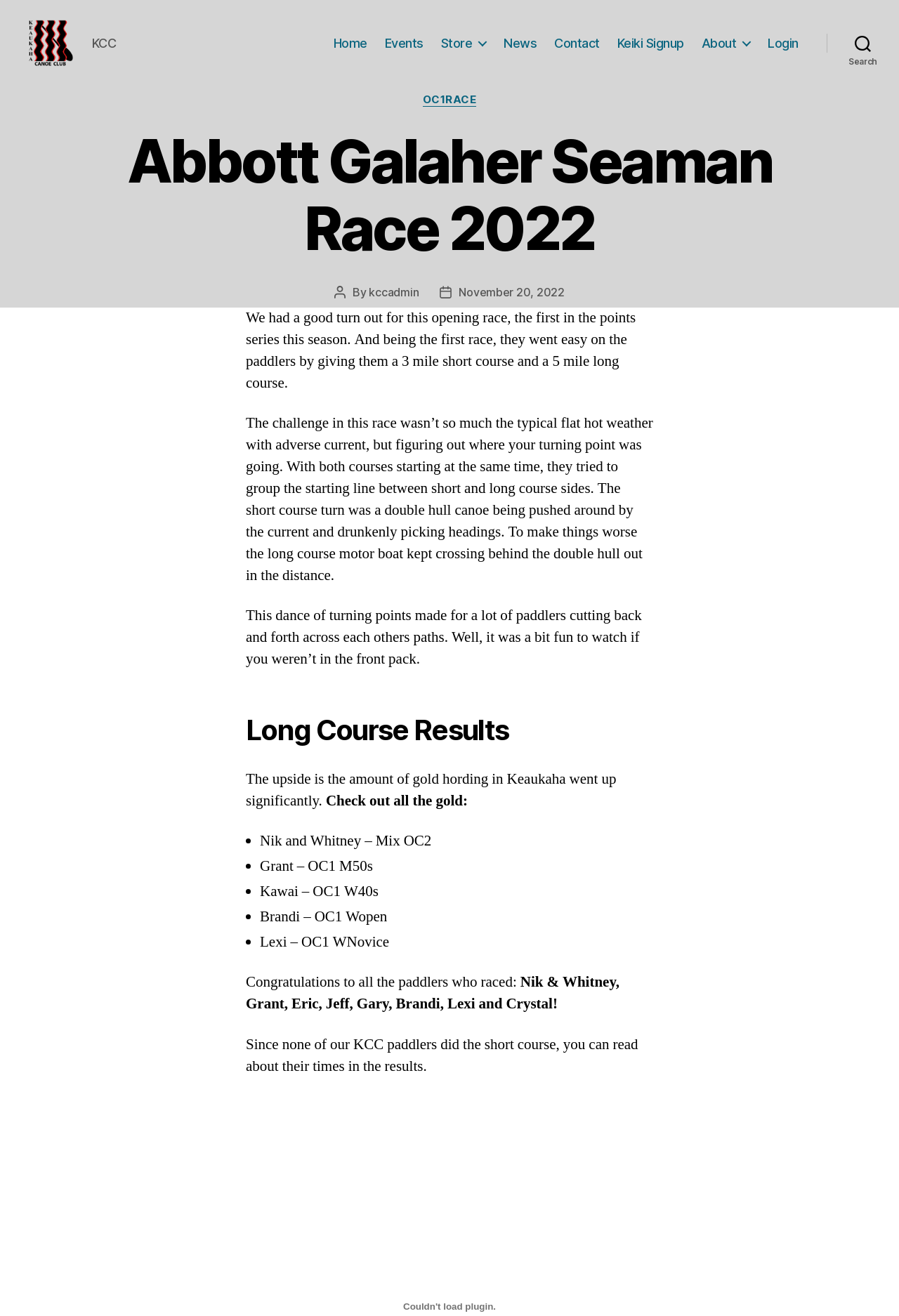Answer the question with a single word or phrase: 
Who wrote the post?

kccadmin